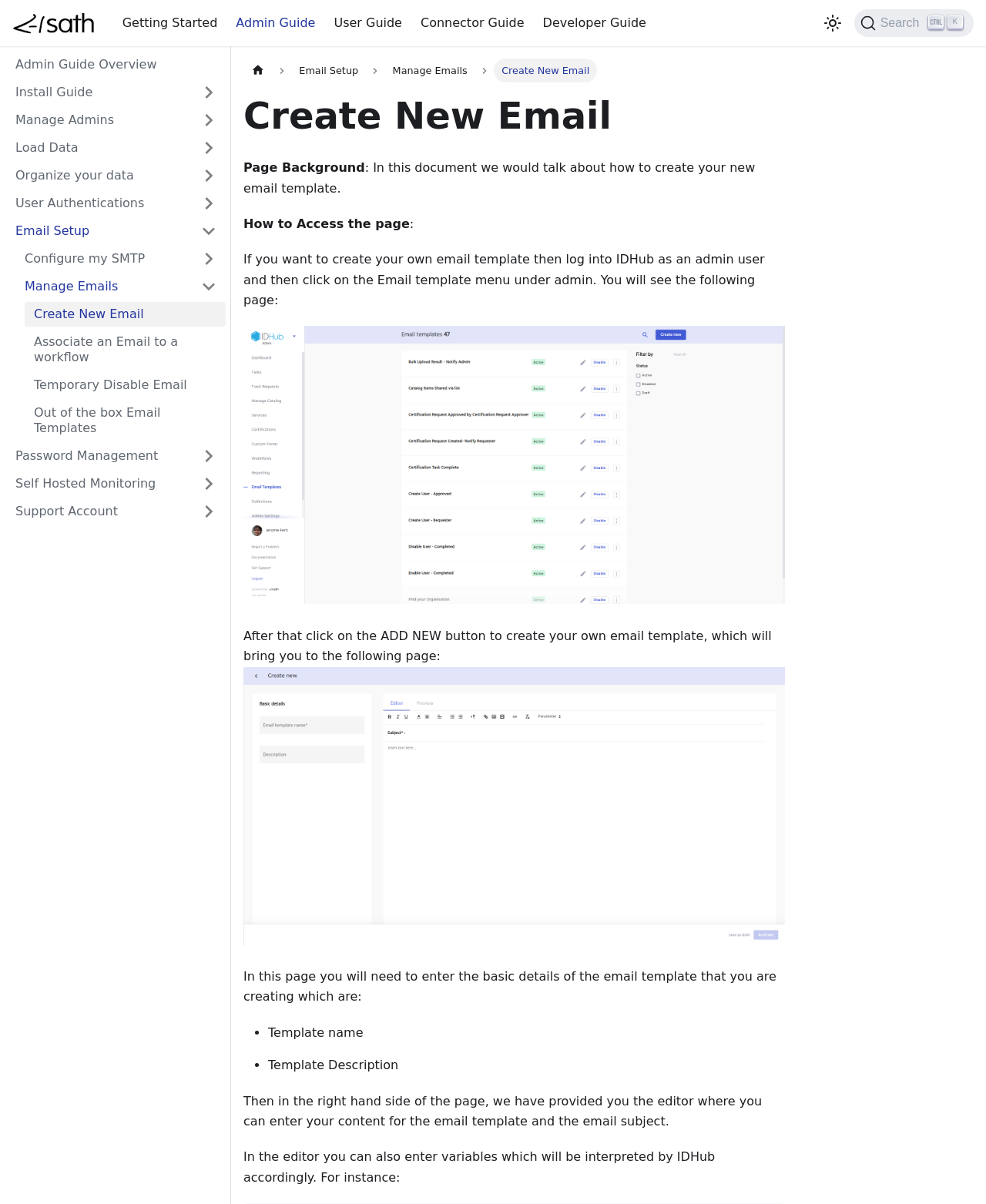Identify the main heading from the webpage and provide its text content.

Create New Email